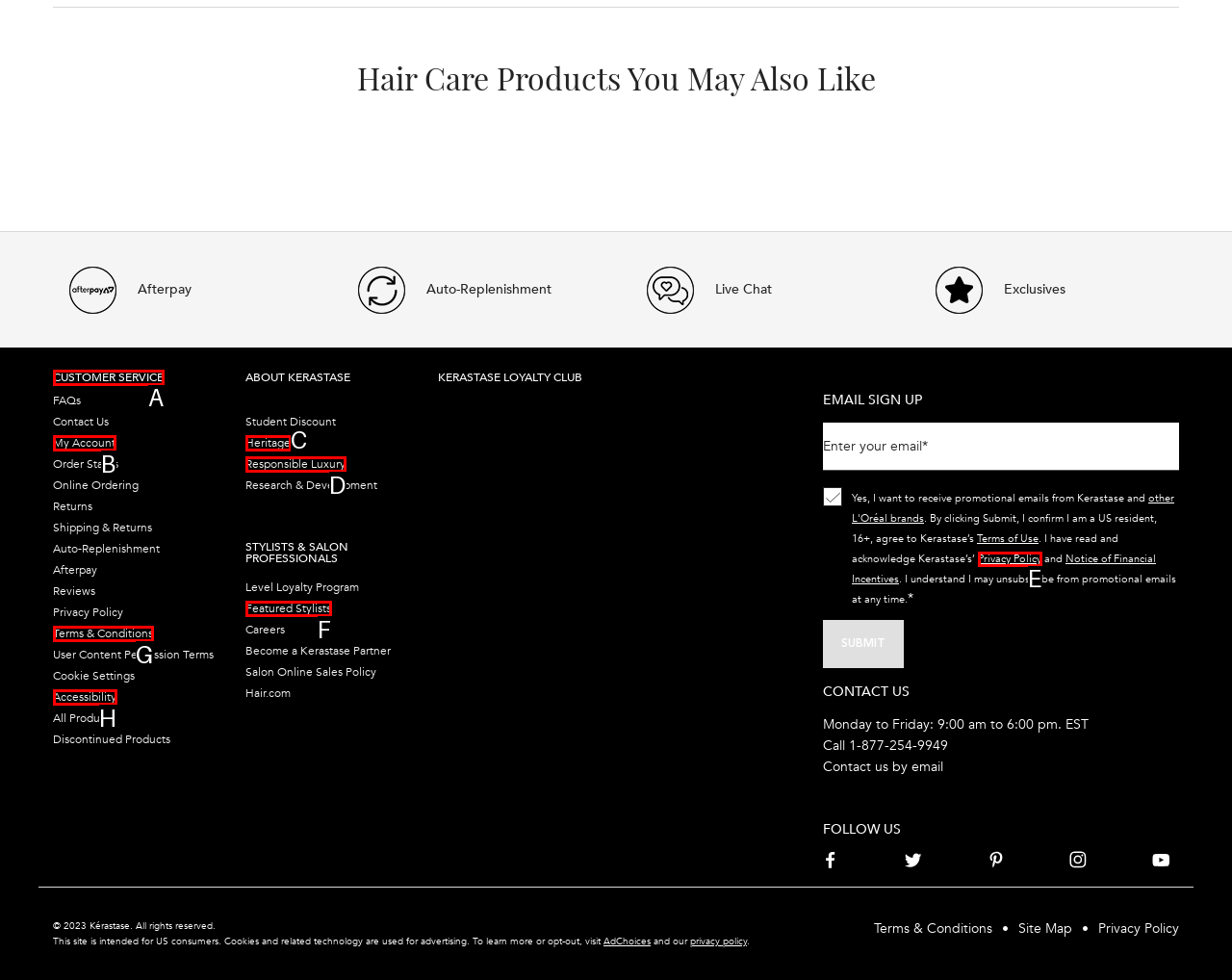From the provided choices, determine which option matches the description: Privacy Policy. Respond with the letter of the correct choice directly.

E